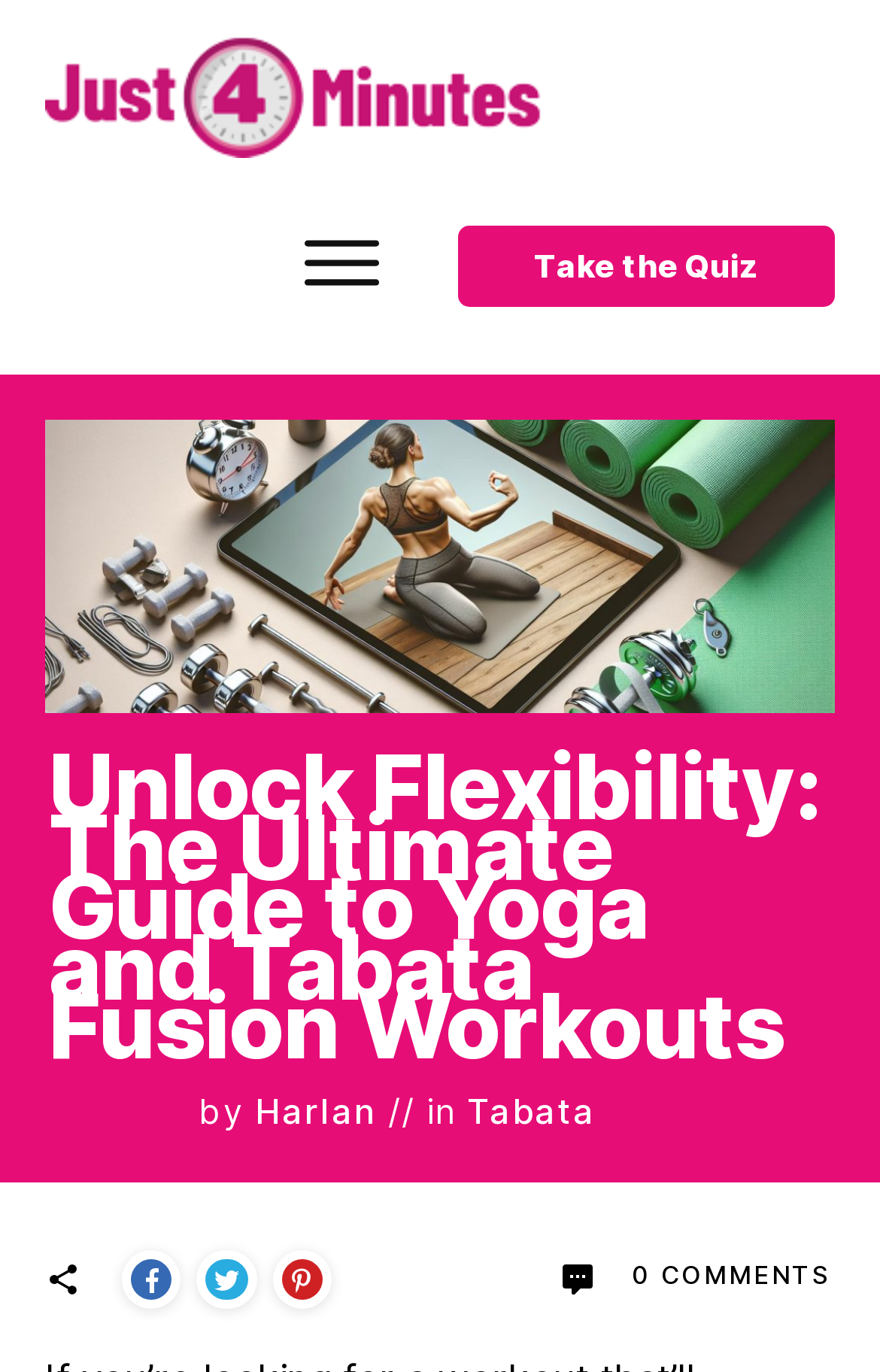Please identify the bounding box coordinates of the area that needs to be clicked to fulfill the following instruction: "Click on the 'Just 4 Minutes' link."

[0.051, 0.026, 0.615, 0.115]